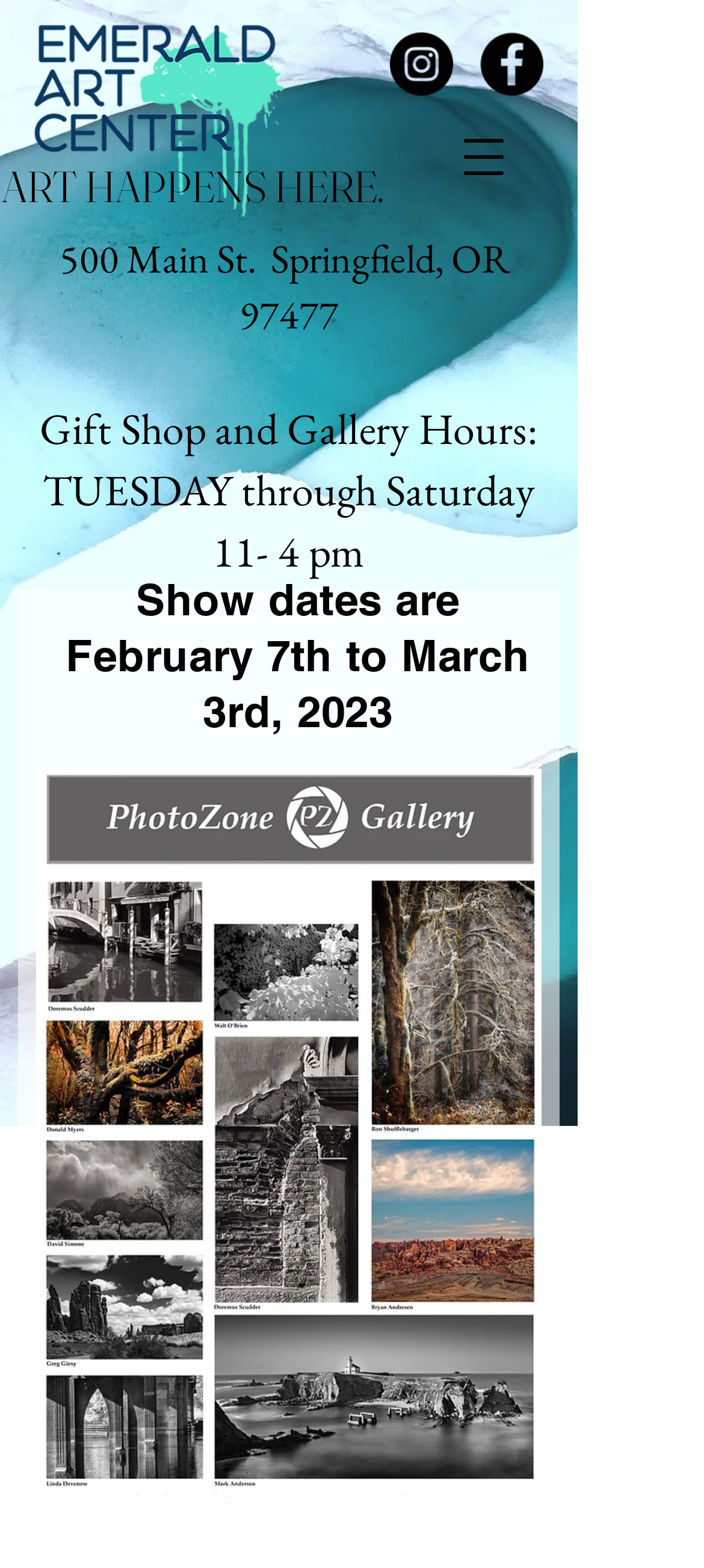Please analyze the image and provide a thorough answer to the question:
What is the date range of the shows?

I found the date range by looking at the heading element that contains the show dates information, which is 'Show dates are February 7th to March 3rd, 2023'.